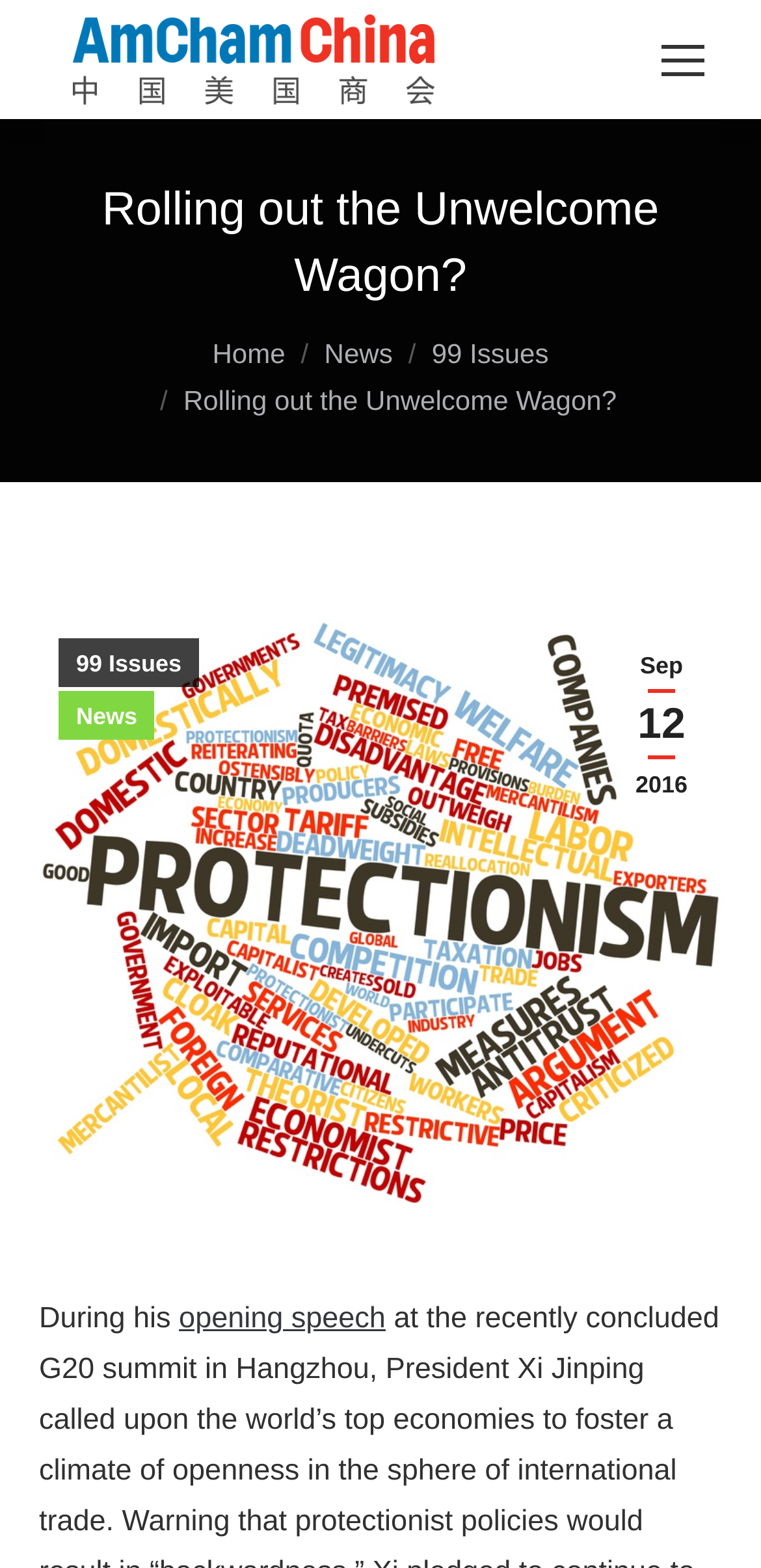Generate a comprehensive description of the webpage content.

The webpage appears to be an article page from AmCham China, with a title "Rolling out the Unwelcome Wagon?" at the top. Below the title, there is a navigation menu with links to "Home", "News", and "99 Issues". 

To the top left, there is a logo of AmCham China, which is also a link. Next to the logo, there is a mobile menu icon and a search bar with a magnifying glass icon. 

The main content of the article starts with a brief summary, "During his opening speech at the recently concluded G20 summit in Hangzhou, President Xi Jinping called upon the world’s top economies to foster a climate of openness in the sphere". 

Above the article content, there is a date "Sep 12 2016" and categories "99 Issues" and "News". The article content is accompanied by a large image that takes up most of the page. 

At the bottom right of the page, there is a "Go to Top" link with an arrow icon, allowing users to quickly scroll back to the top of the page.